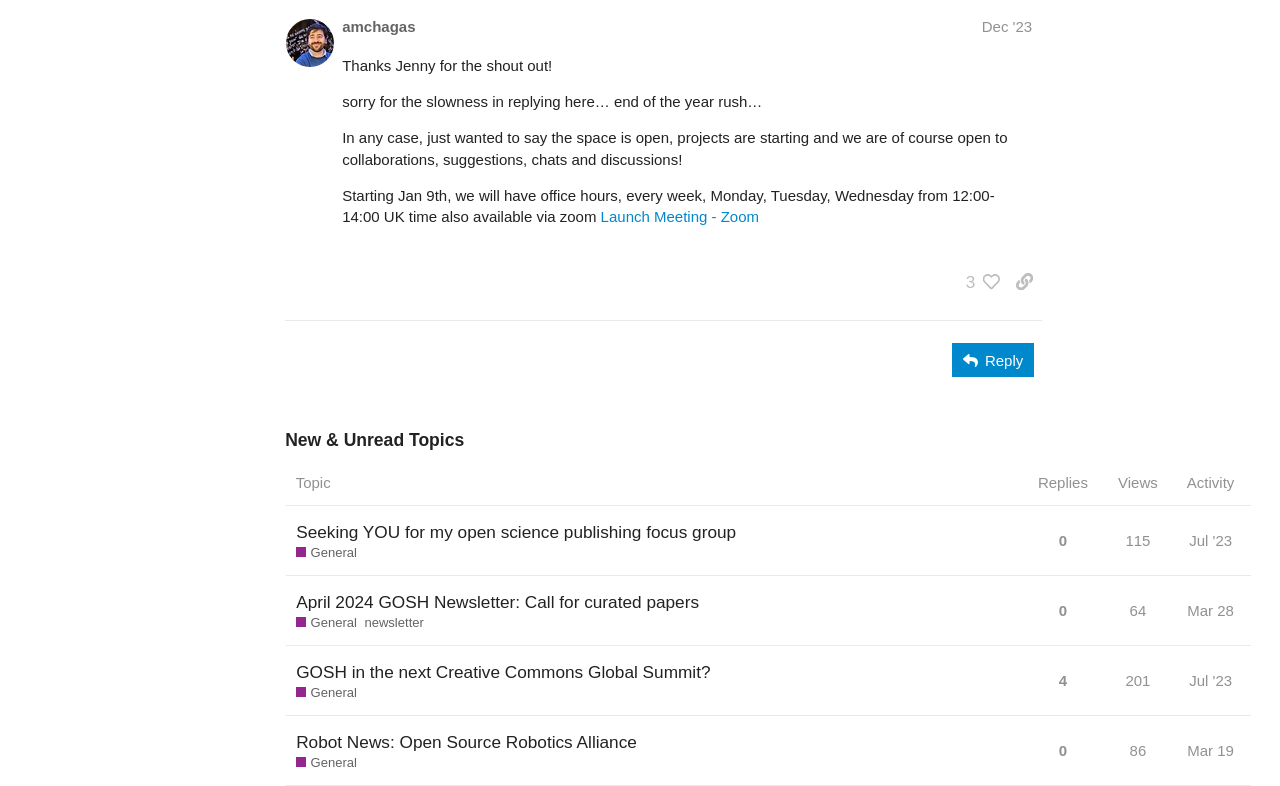Kindly determine the bounding box coordinates for the area that needs to be clicked to execute this instruction: "View the topic 'GOSH in the next Creative Commons Global Summit?'".

[0.223, 0.822, 0.801, 0.911]